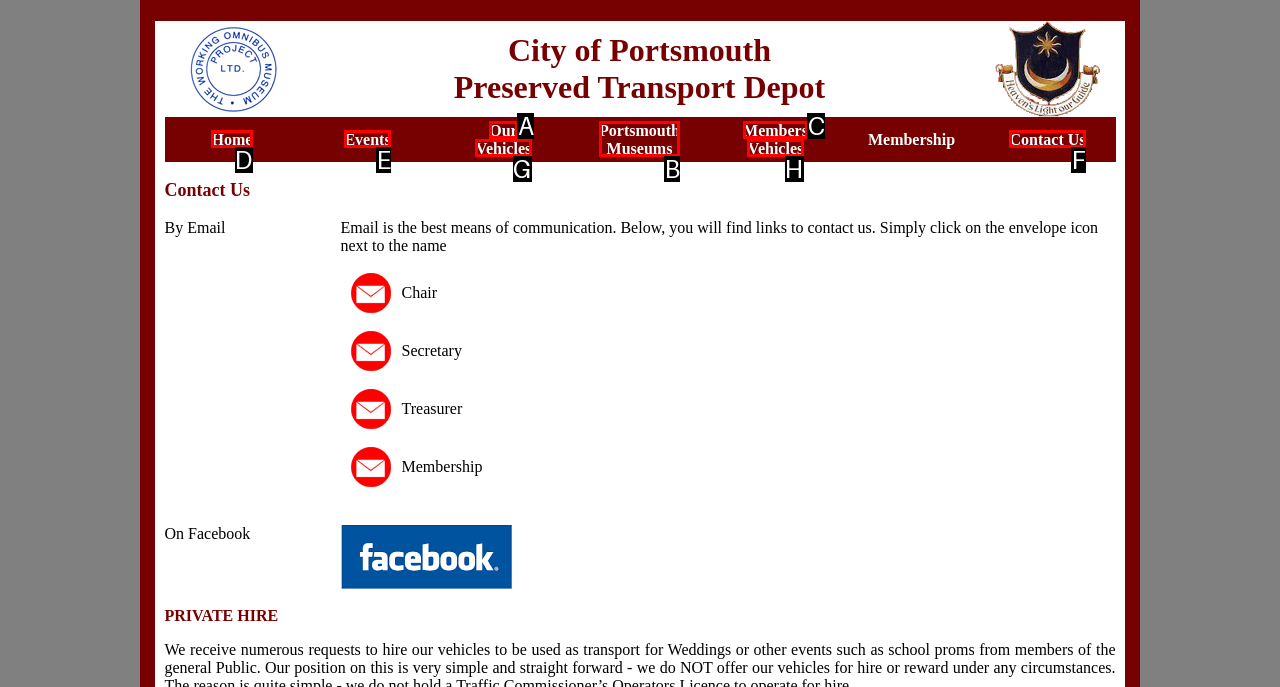Look at the description: Events
Determine the letter of the matching UI element from the given choices.

E